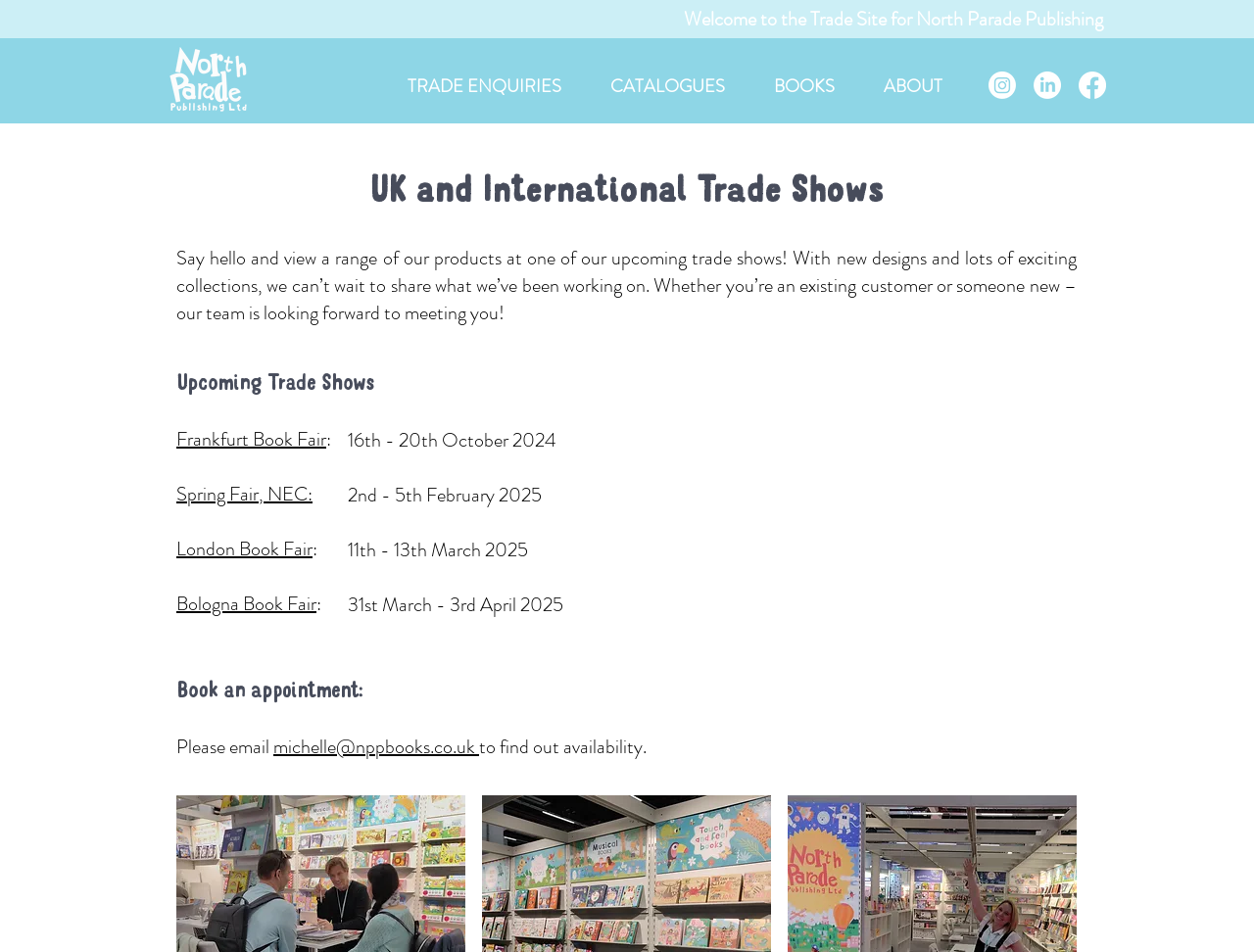Locate the bounding box coordinates of the item that should be clicked to fulfill the instruction: "Check out the Frankfurt Book Fair".

[0.141, 0.447, 0.26, 0.477]